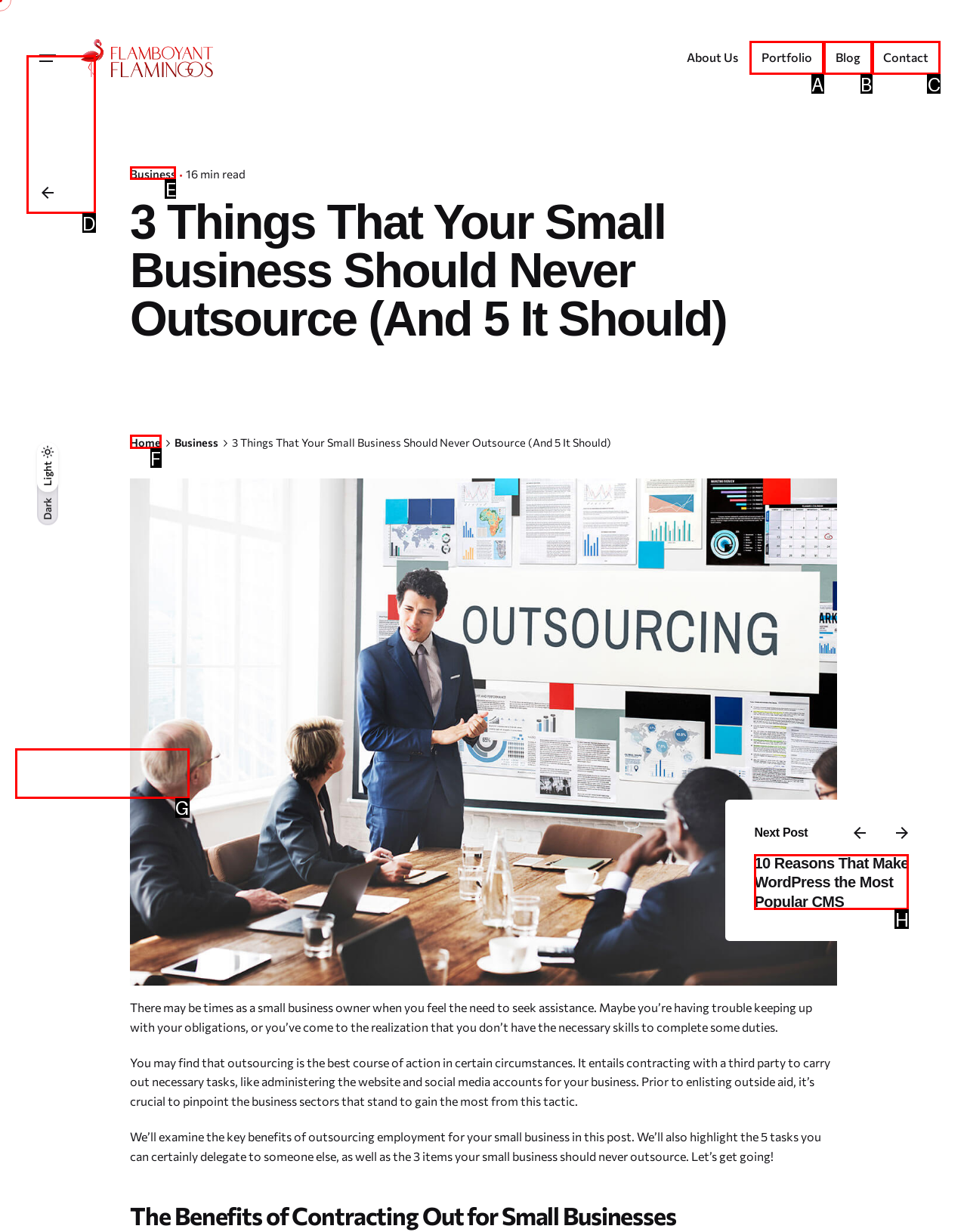To perform the task "Click the 'Business' link", which UI element's letter should you select? Provide the letter directly.

E